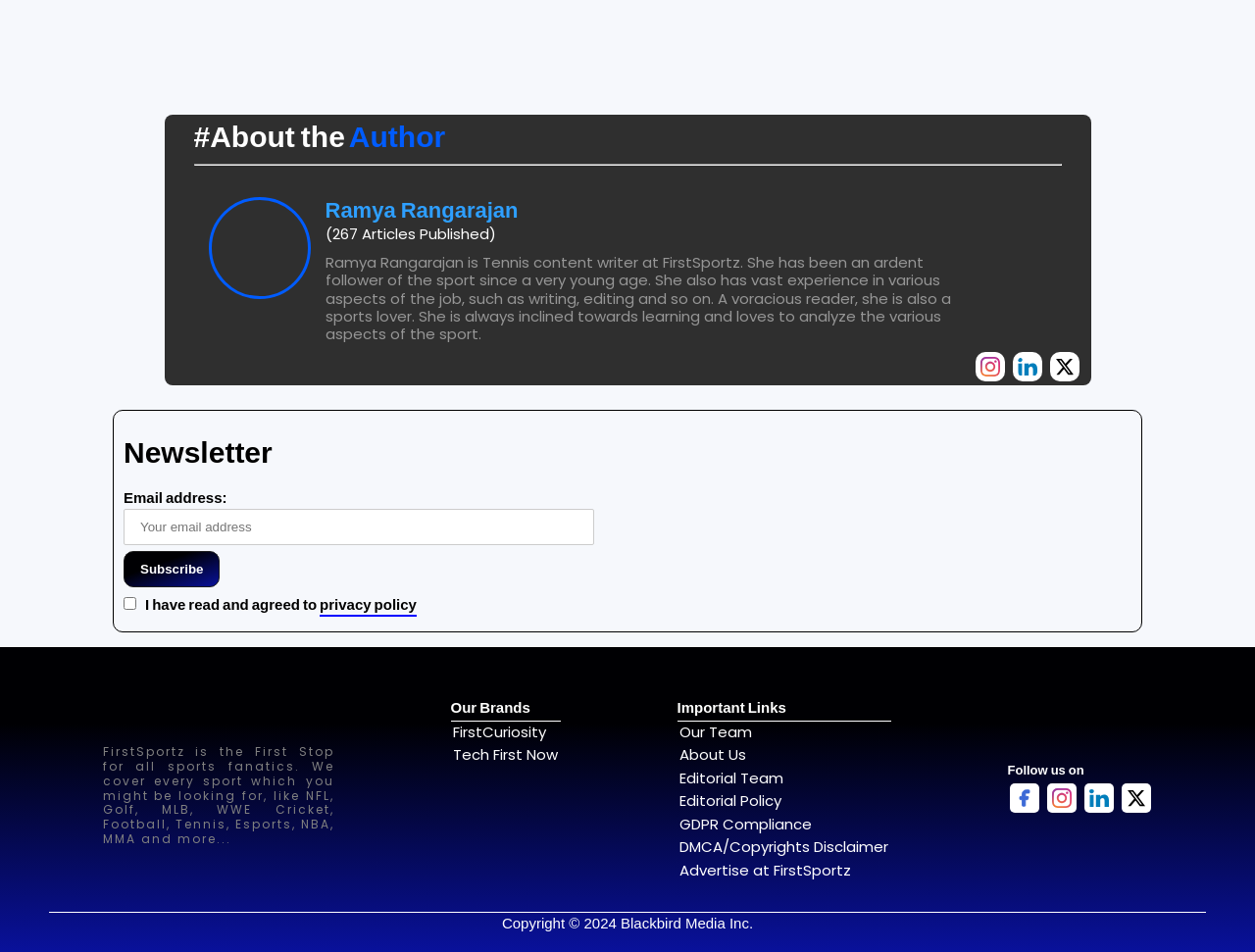What is the purpose of the textbox?
Identify the answer in the screenshot and reply with a single word or phrase.

Email address